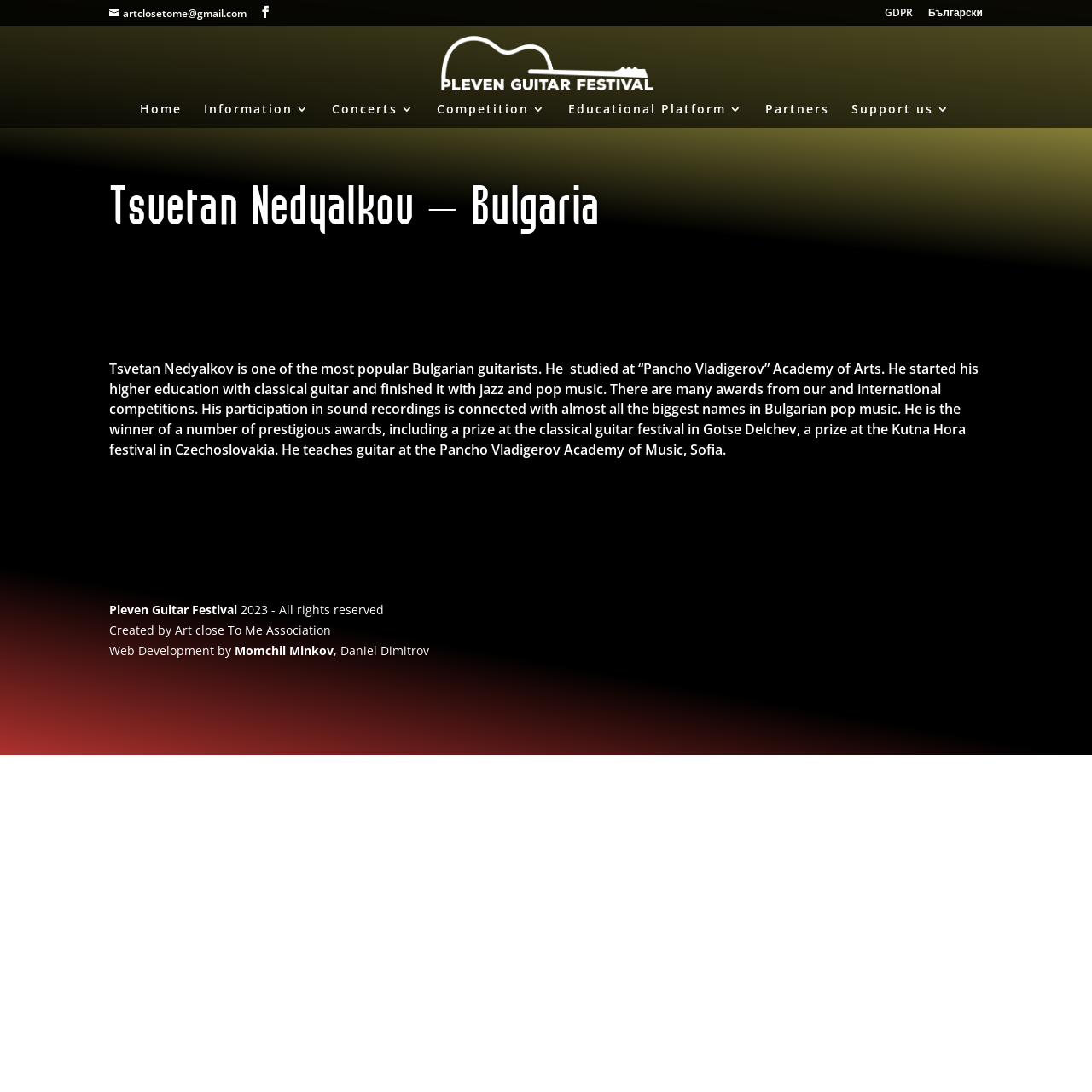Give a full account of the webpage's elements and their arrangement.

The webpage is about Tsvetan Nedyalkov, a renowned Bulgarian guitarist. At the top, there is a navigation menu with links to "Home", "Information", "Concerts", "Competition", "Educational Platform", "Partners", and "Support us". Below the navigation menu, there is a heading that reads "Tsvetan Nedyalkov – Bulgaria". 

To the right of the heading, there are three social media links, represented by icons, and a link to "GDPR" and "Български" (Bulgarian) at the top-right corner. 

Below the heading, there is a brief biography of Tsvetan Nedyalkov, describing his education and achievements as a guitarist. The text is divided into three paragraphs, with the first two paragraphs describing his education and the third paragraph listing his awards and accomplishments.

On the top-left side, there is a link to "Pleven Guitar Festival" with an accompanying image. Below the biography, there is a footer section that contains information about the Pleven Guitar Festival, including a copyright notice and credits for the website's creation and development.